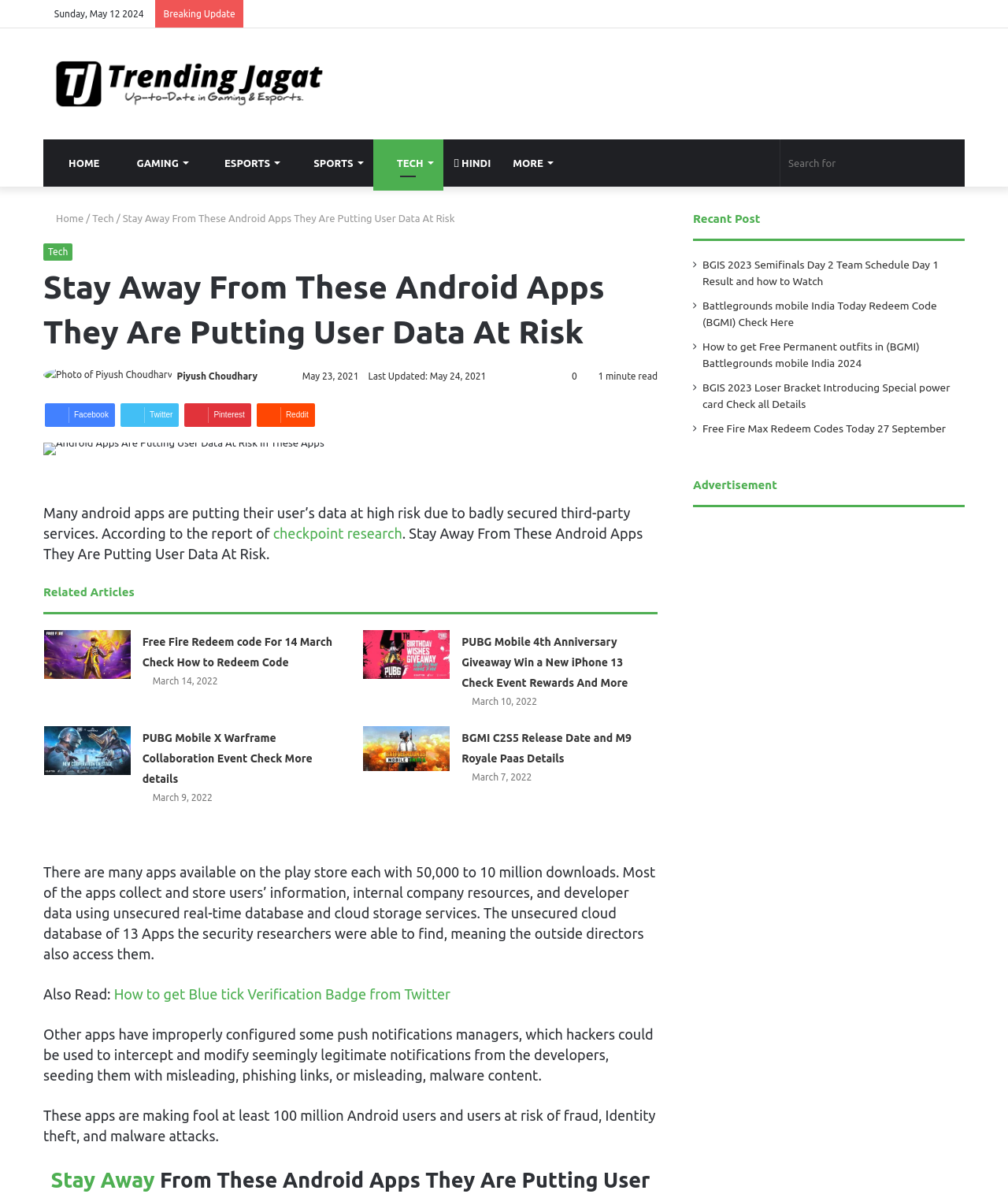Using the given description, provide the bounding box coordinates formatted as (top-left x, top-left y, bottom-right x, bottom-right y), with all values being floating point numbers between 0 and 1. Description: Esports

[0.197, 0.116, 0.288, 0.156]